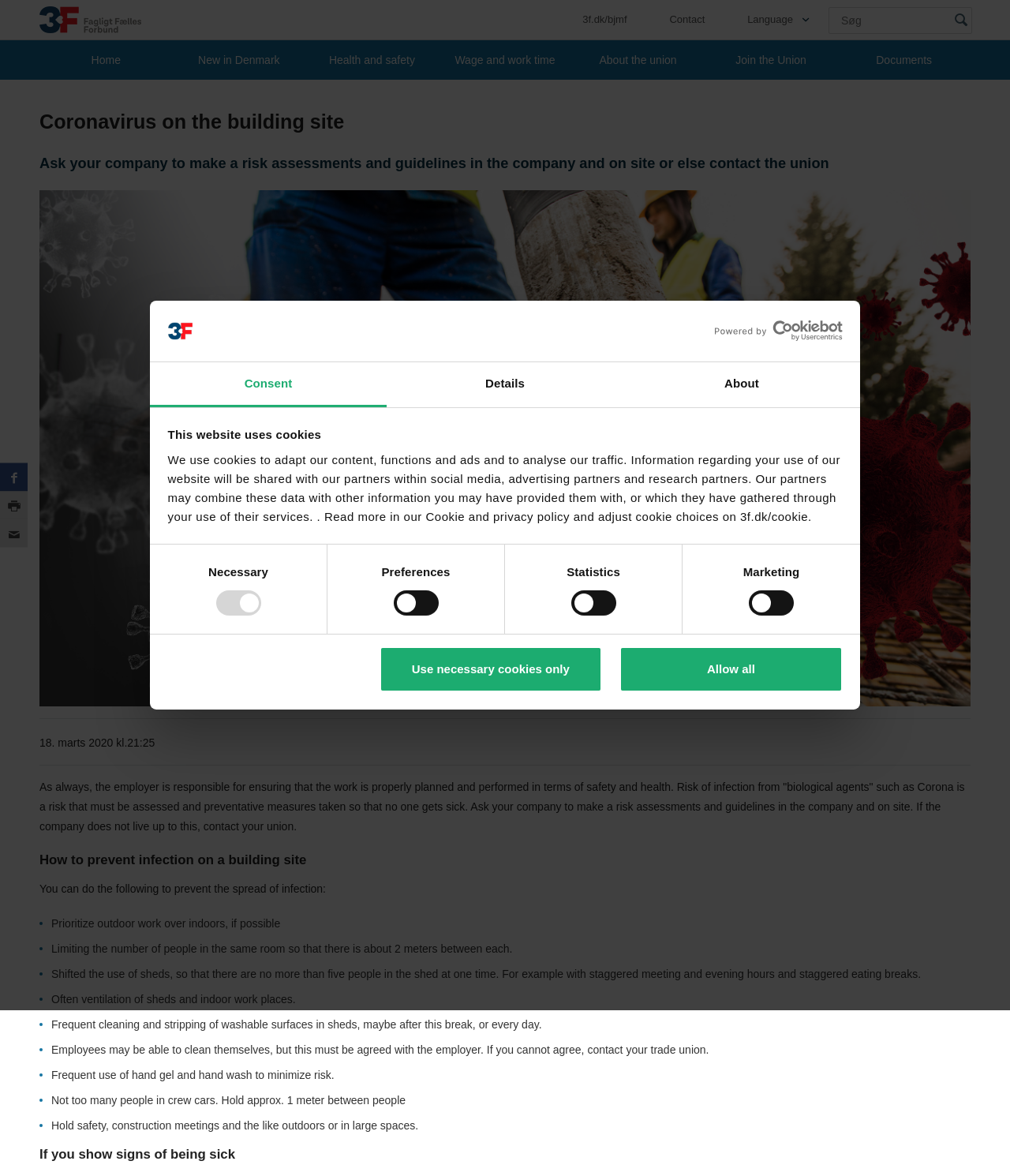Determine the bounding box coordinates of the clickable element to achieve the following action: 'Search in the search box'. Provide the coordinates as four float values between 0 and 1, formatted as [left, top, right, bottom].

[0.82, 0.006, 0.962, 0.029]